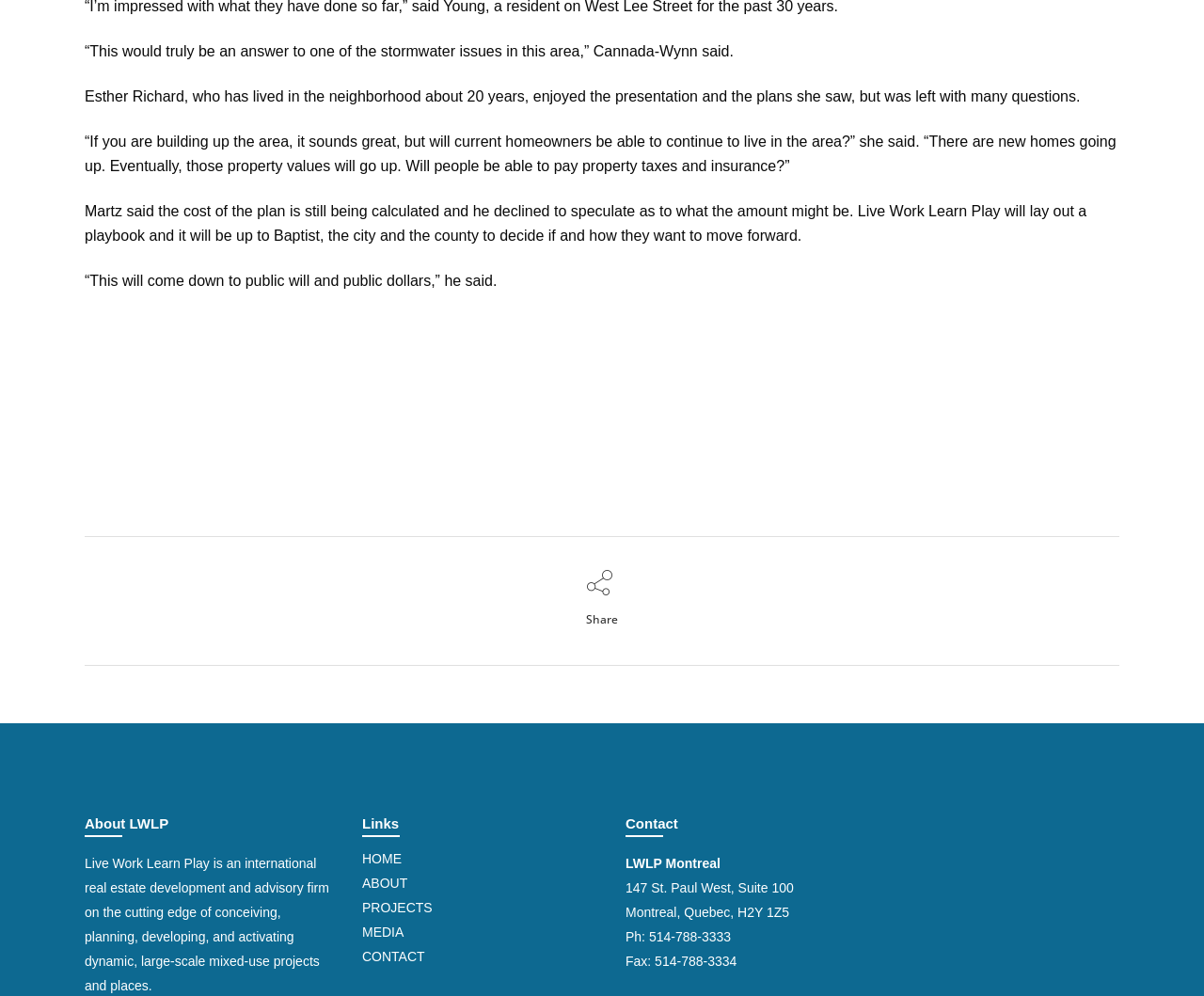Respond to the following query with just one word or a short phrase: 
What is Live Work Learn Play?

International real estate development firm